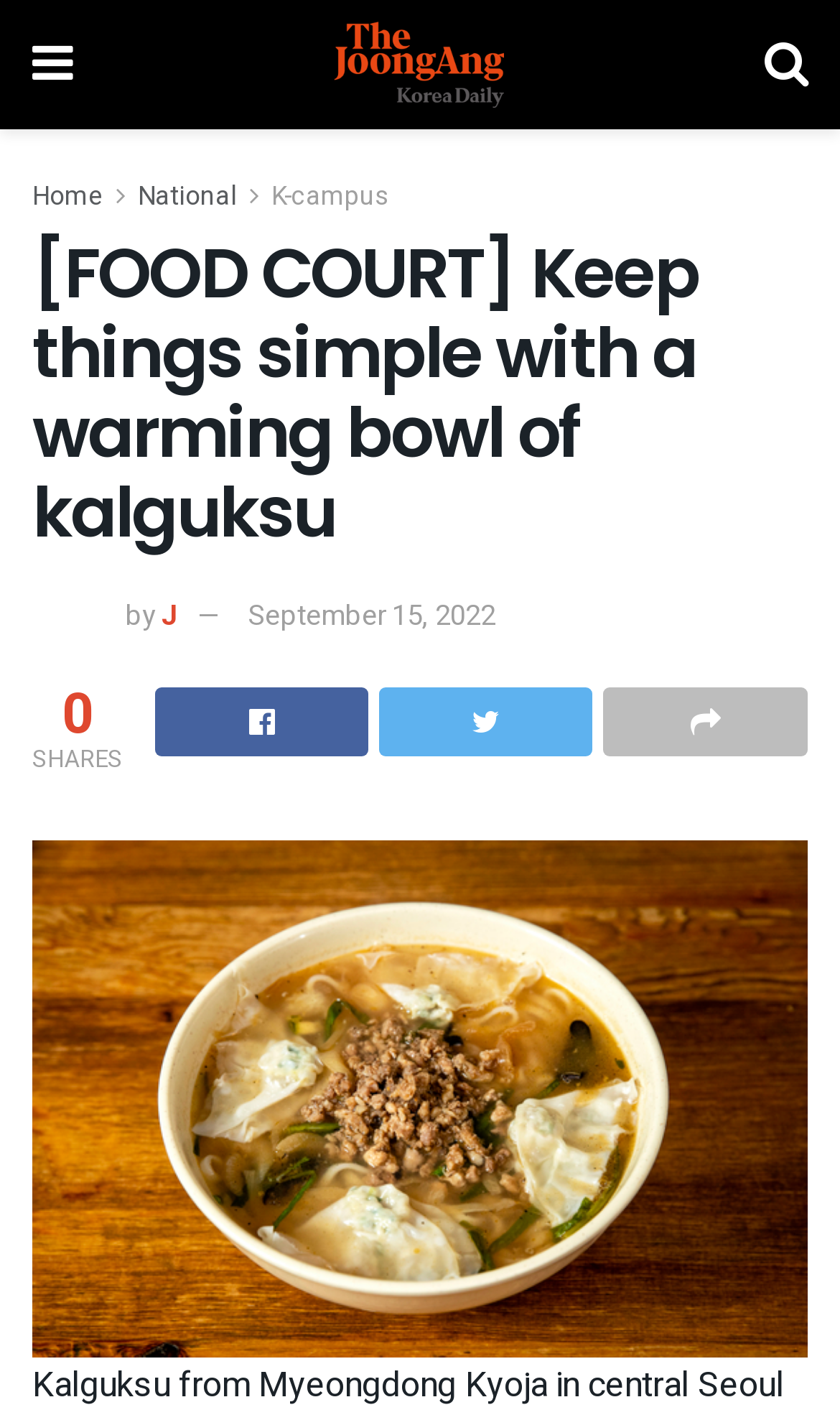Give a short answer to this question using one word or a phrase:
What is the author's initial?

J